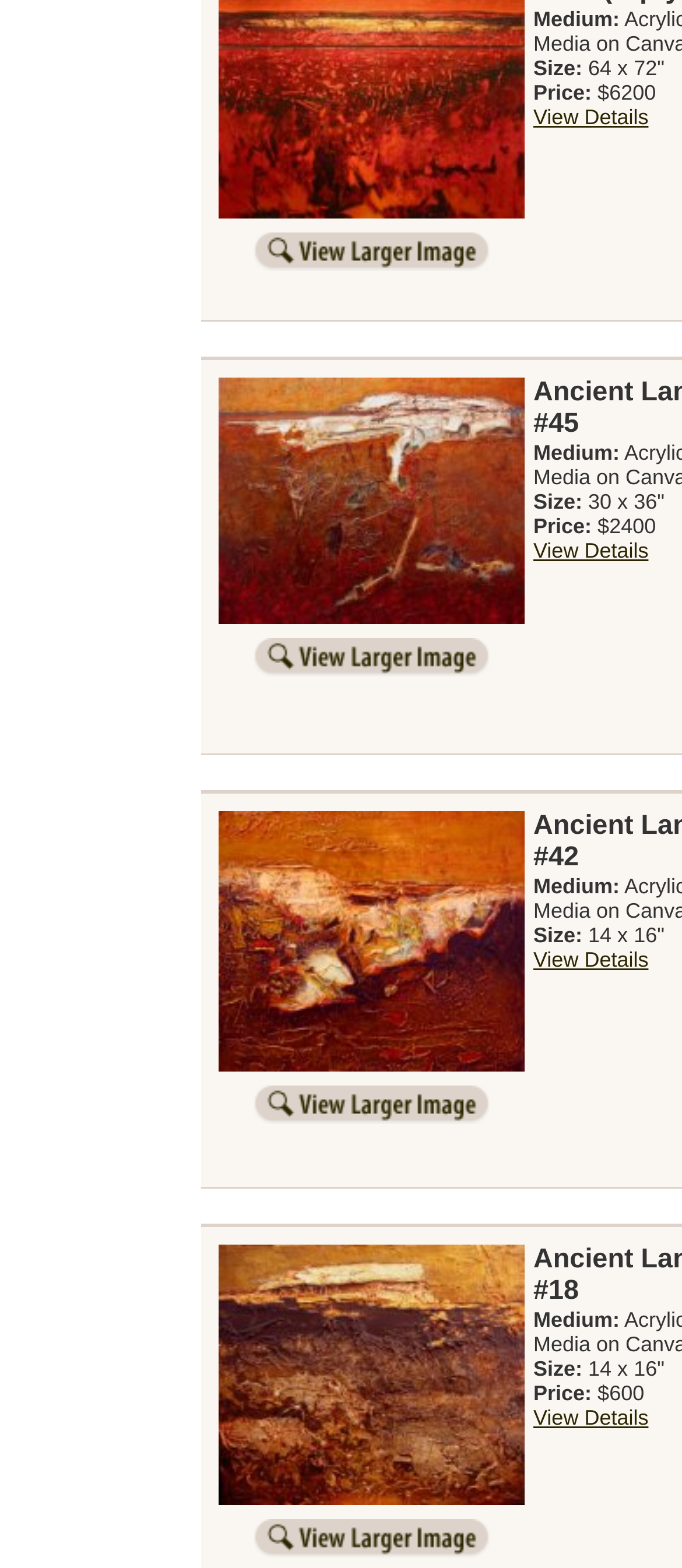Determine the bounding box for the HTML element described here: "View Details". The coordinates should be given as [left, top, right, bottom] with each number being a float between 0 and 1.

[0.782, 0.604, 0.951, 0.62]